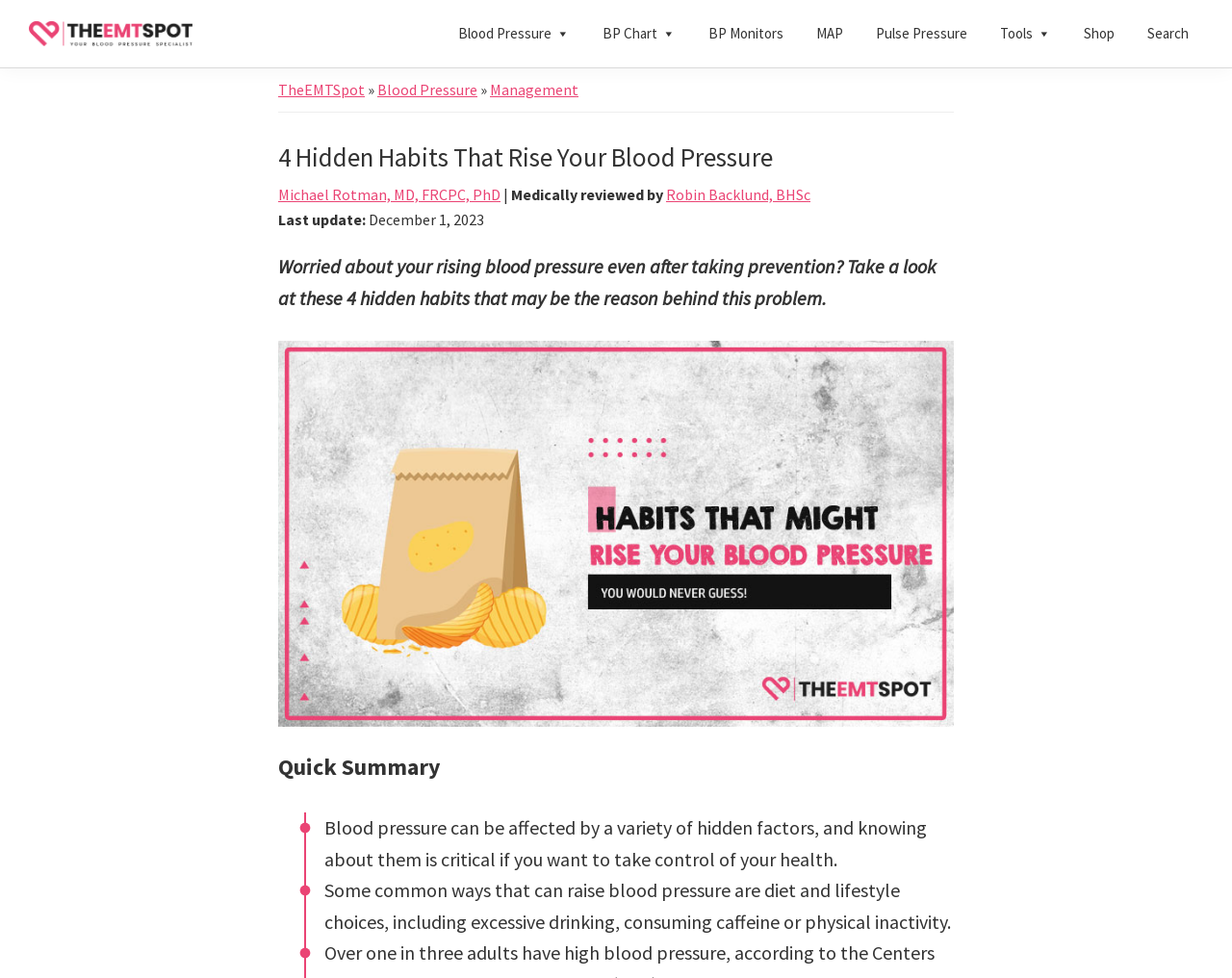Using floating point numbers between 0 and 1, provide the bounding box coordinates in the format (top-left x, top-left y, bottom-right x, bottom-right y). Locate the UI element described here: Management

[0.398, 0.082, 0.47, 0.101]